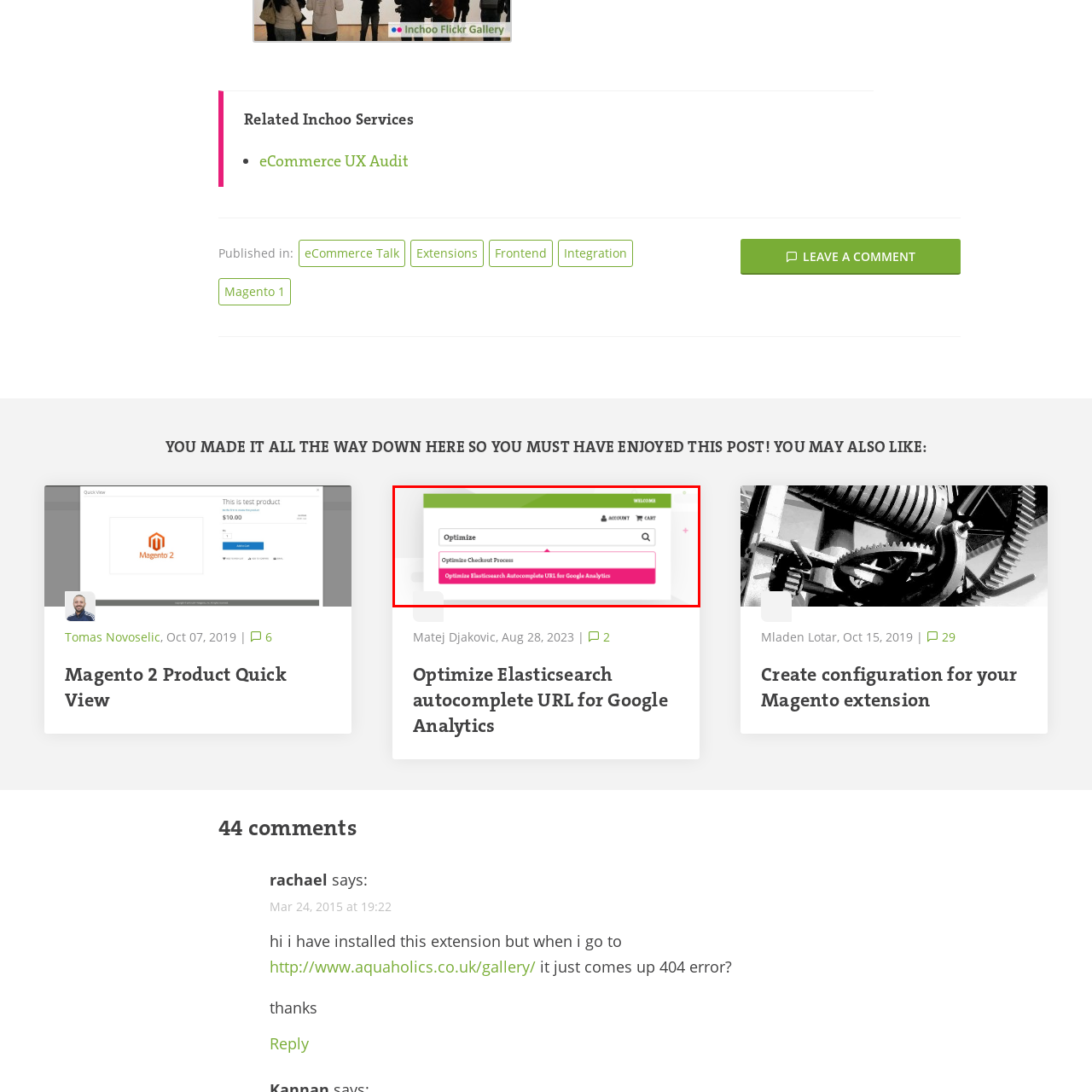Observe the image segment inside the red bounding box and answer concisely with a single word or phrase: What are the options in the header?

Account and Cart